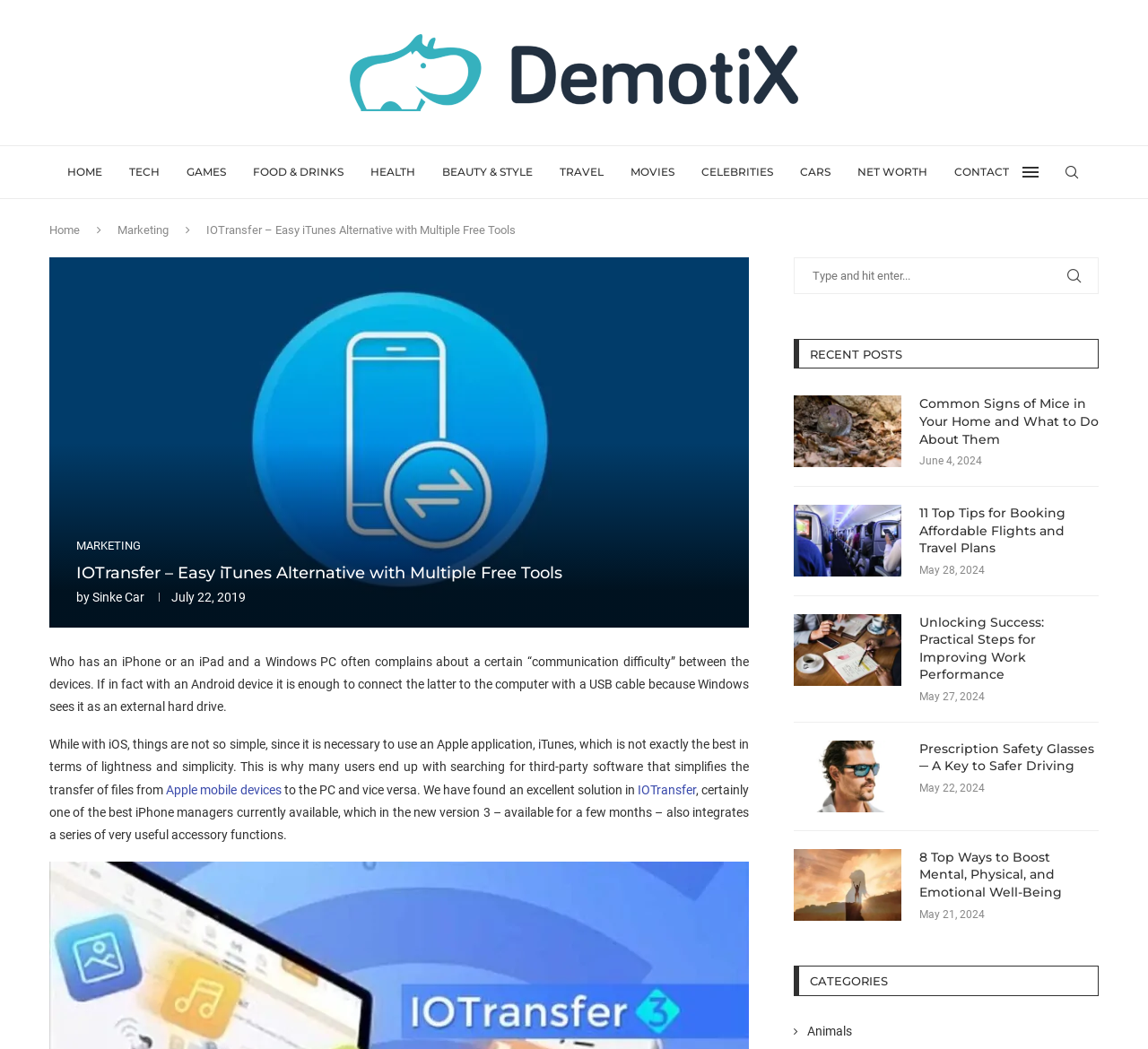Respond to the question below with a single word or phrase:
What is the name of the iPhone manager mentioned in the article?

IOTransfer